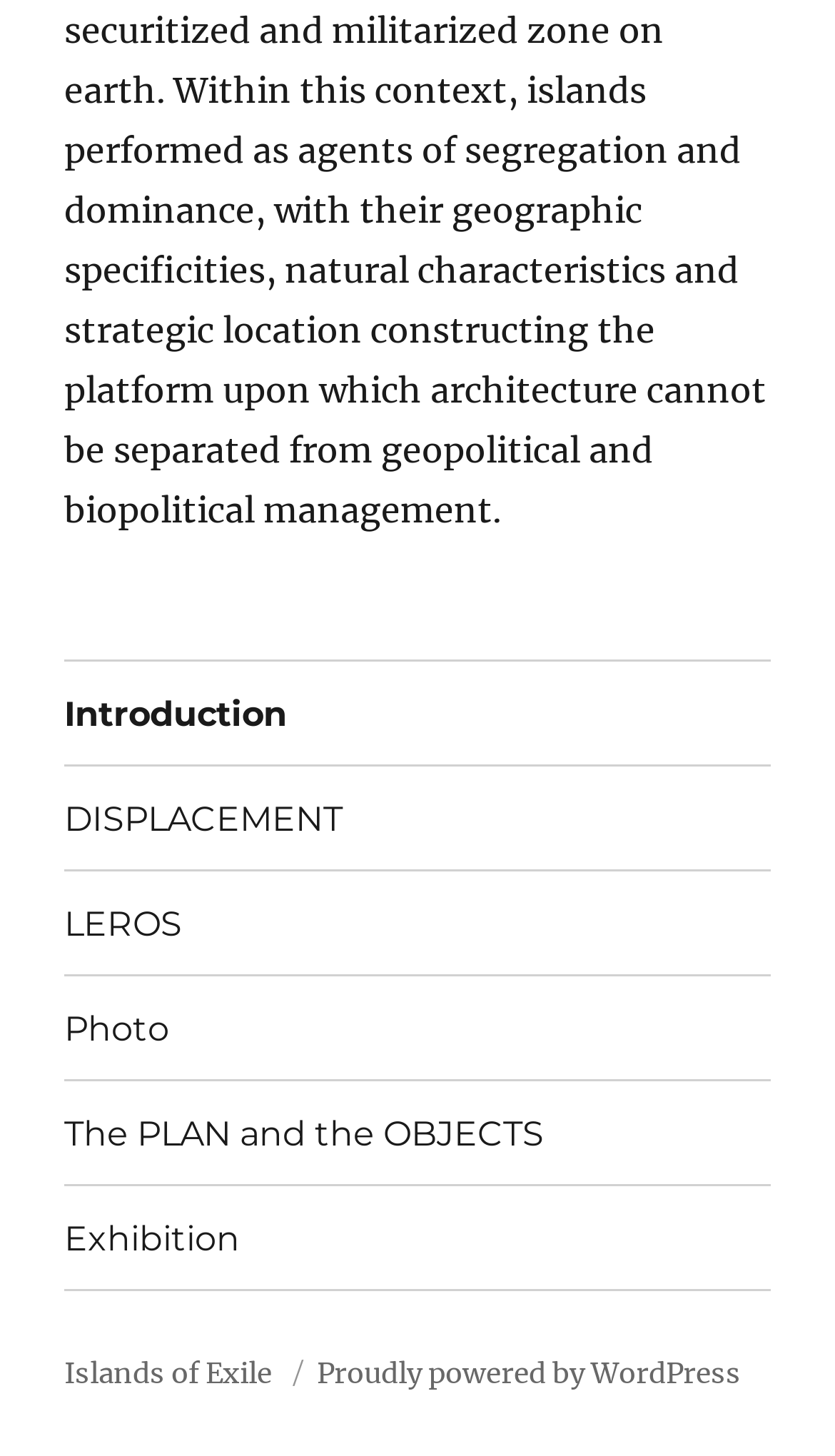Please identify the coordinates of the bounding box that should be clicked to fulfill this instruction: "visit DISPLACEMENT page".

[0.077, 0.527, 0.923, 0.597]